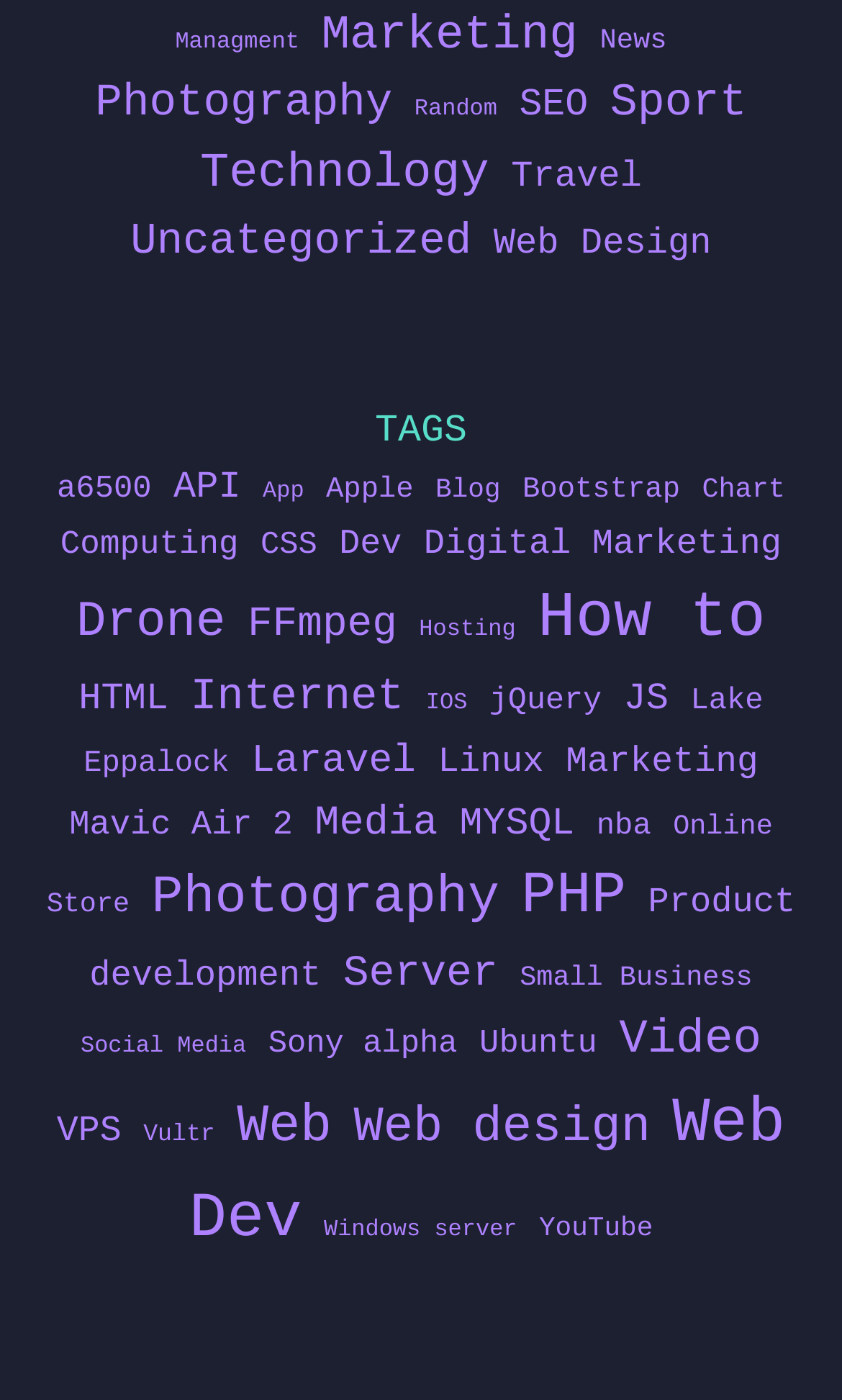Locate the bounding box coordinates of the area to click to fulfill this instruction: "Check 'YouTube' related content". The bounding box should be presented as four float numbers between 0 and 1, in the order [left, top, right, bottom].

[0.64, 0.866, 0.775, 0.888]